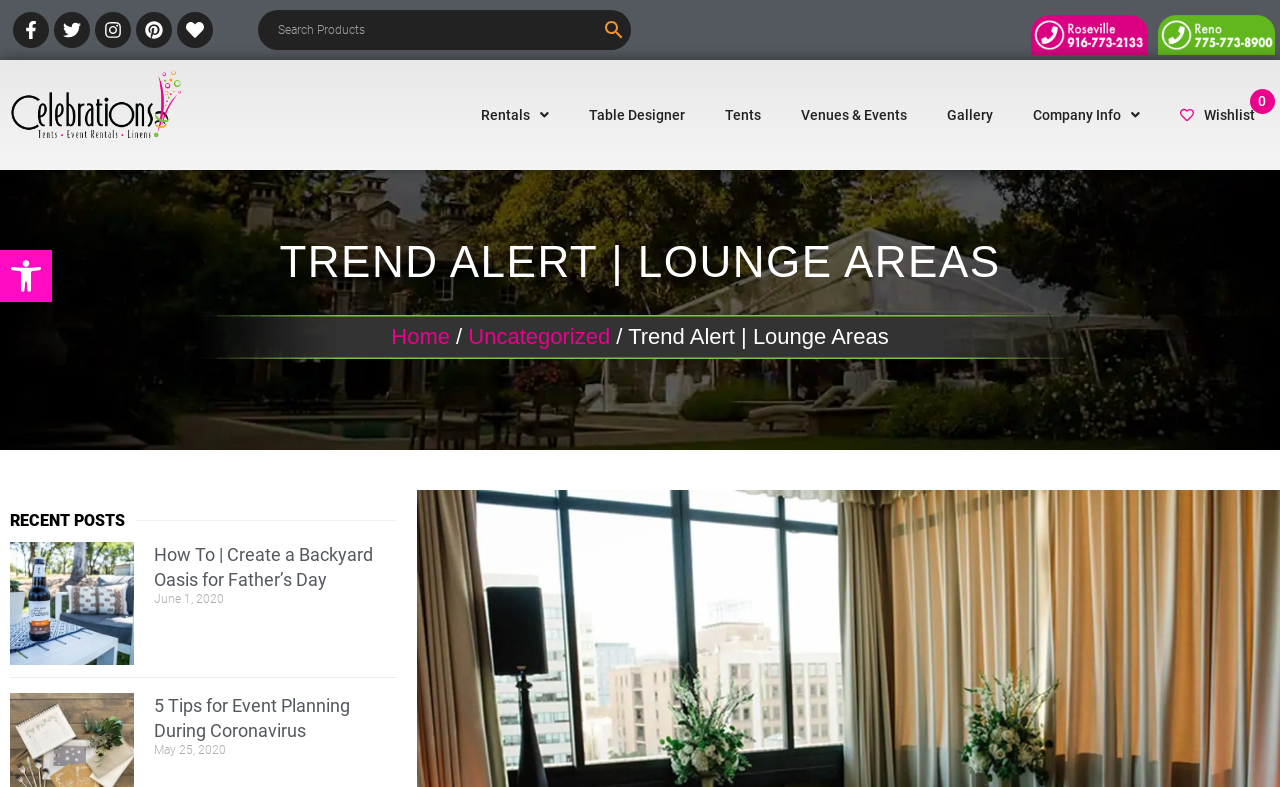Use a single word or phrase to answer the question:
What is the purpose of the search box?

Search Products